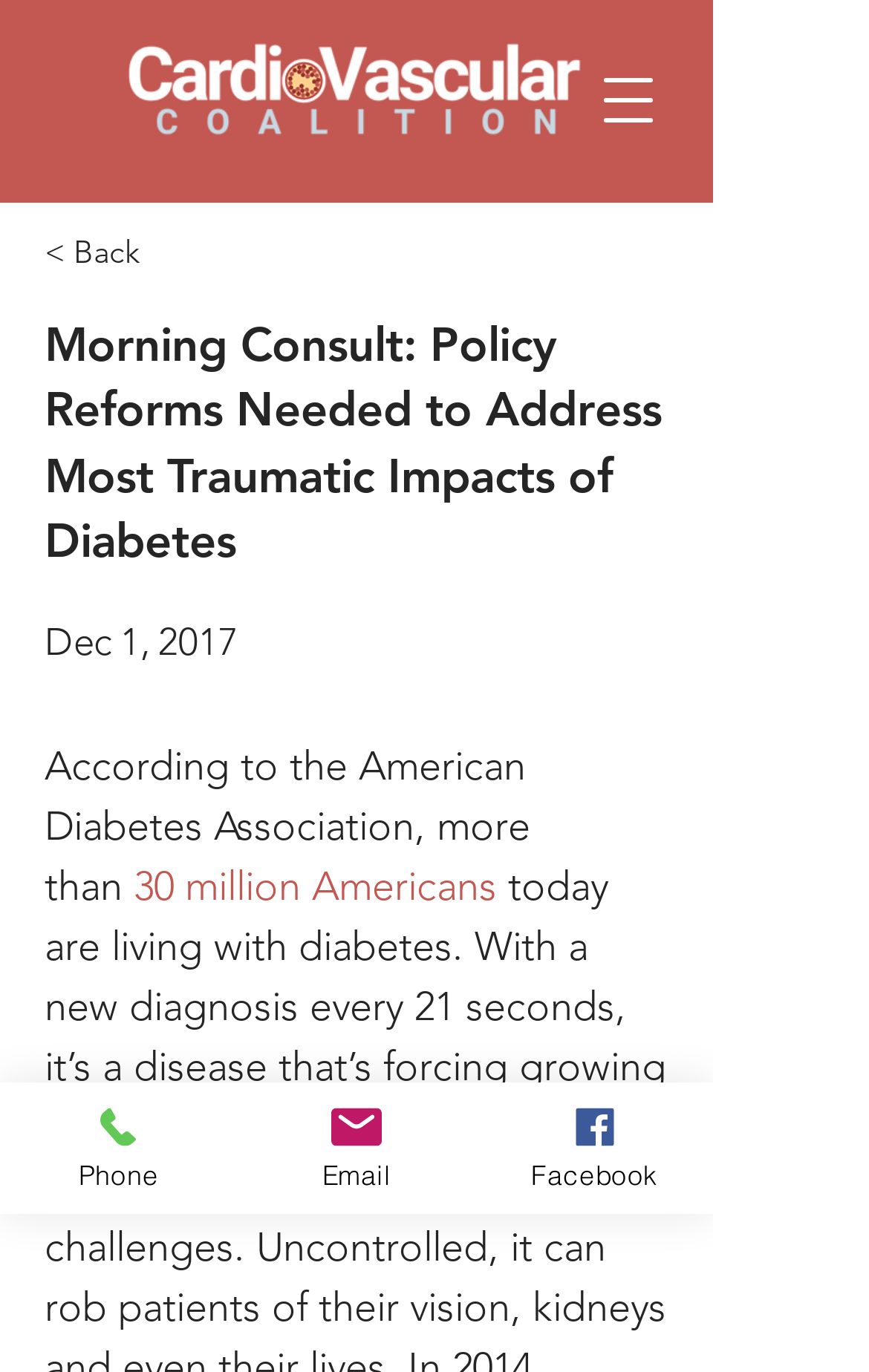Give a detailed account of the webpage.

The webpage appears to be an article from Morning Consult, focusing on policy reforms needed to address the traumatic impacts of diabetes. At the top left corner, there is a CardioVascular Coalition logo, which is an image linked to the organization's website. Next to the logo, there is a button to open the navigation menu.

Below the logo, there is a heading that displays the title of the article, "Morning Consult: Policy Reforms Needed to Address Most Traumatic Impacts of Diabetes". The date of the article, "Dec 1, 2017", is displayed below the heading.

The main content of the article starts with a paragraph that mentions the American Diabetes Association, stating that more than 30 million Americans are affected. The text is divided into two parts, with the phrase "30 million Americans" being a clickable link.

At the bottom of the page, there are three links to contact the organization: "Phone", "Email", and "Facebook". Each link has a corresponding icon, which is an image, placed to the right of the text. The "Phone" link is located at the bottom left corner, the "Email" link is in the middle, and the "Facebook" link is at the bottom right corner.